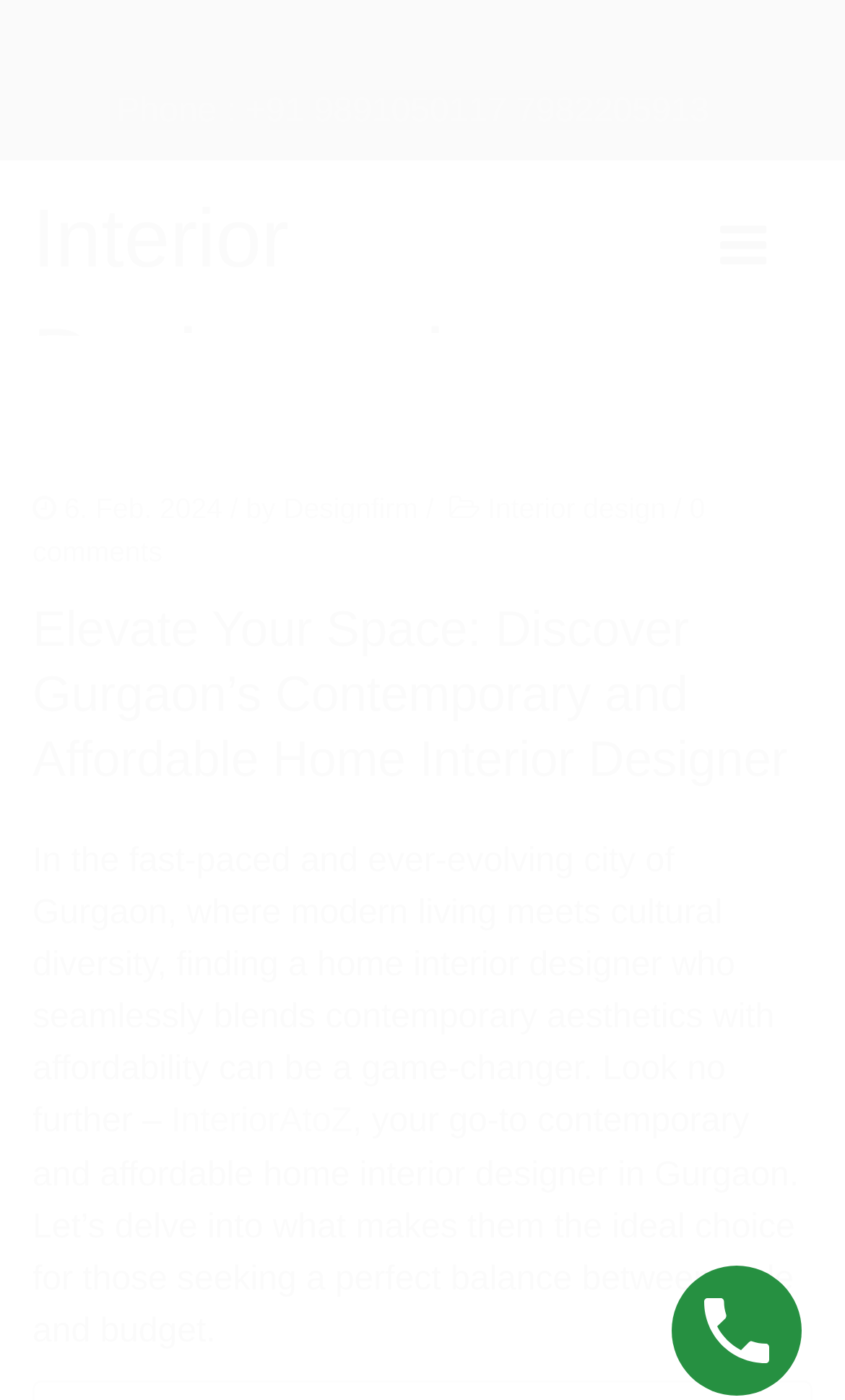How many comments does the blog post have?
Refer to the image and give a detailed answer to the question.

The number of comments can be found in the section that contains the author's name and the date of the post, where it is written as '0 comments'.